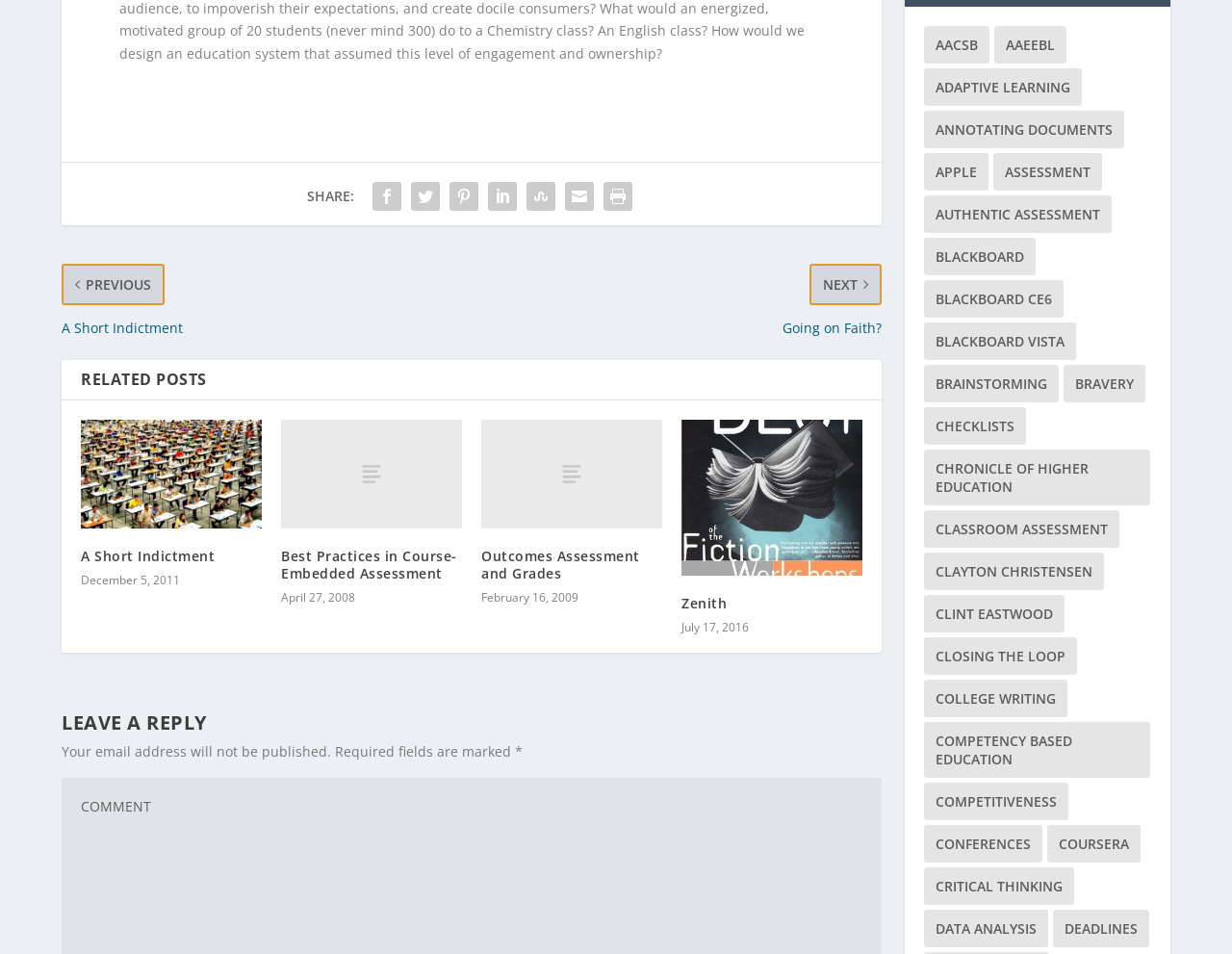Provide the bounding box coordinates of the section that needs to be clicked to accomplish the following instruction: "View the category AACSB."

[0.75, 0.014, 0.803, 0.054]